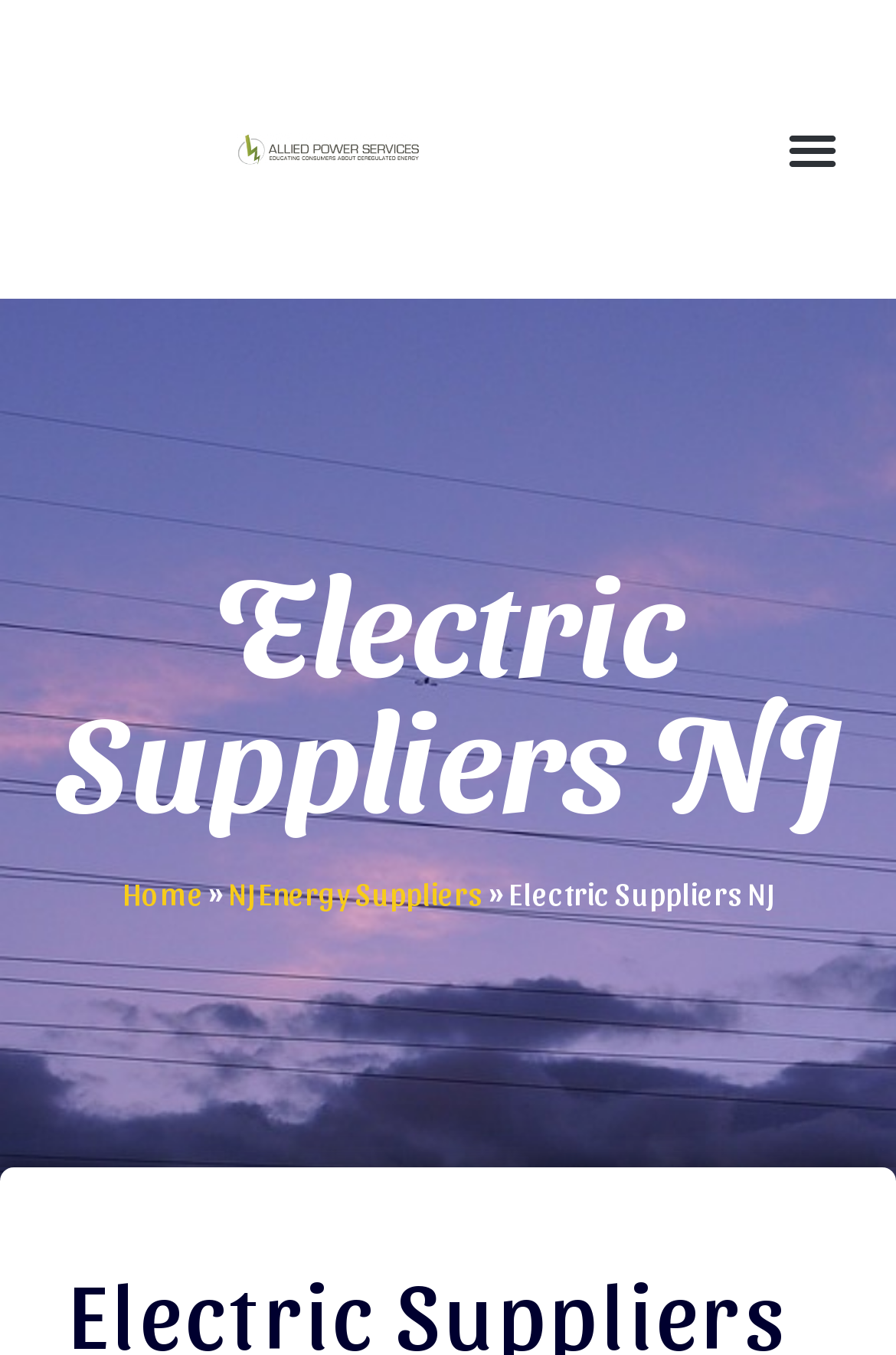Given the content of the image, can you provide a detailed answer to the question?
What is the name of the website?

The name of the website can be found in the StaticText element with the text 'Electric Suppliers NJ' which appears multiple times on the webpage, indicating that it is the title of the website.